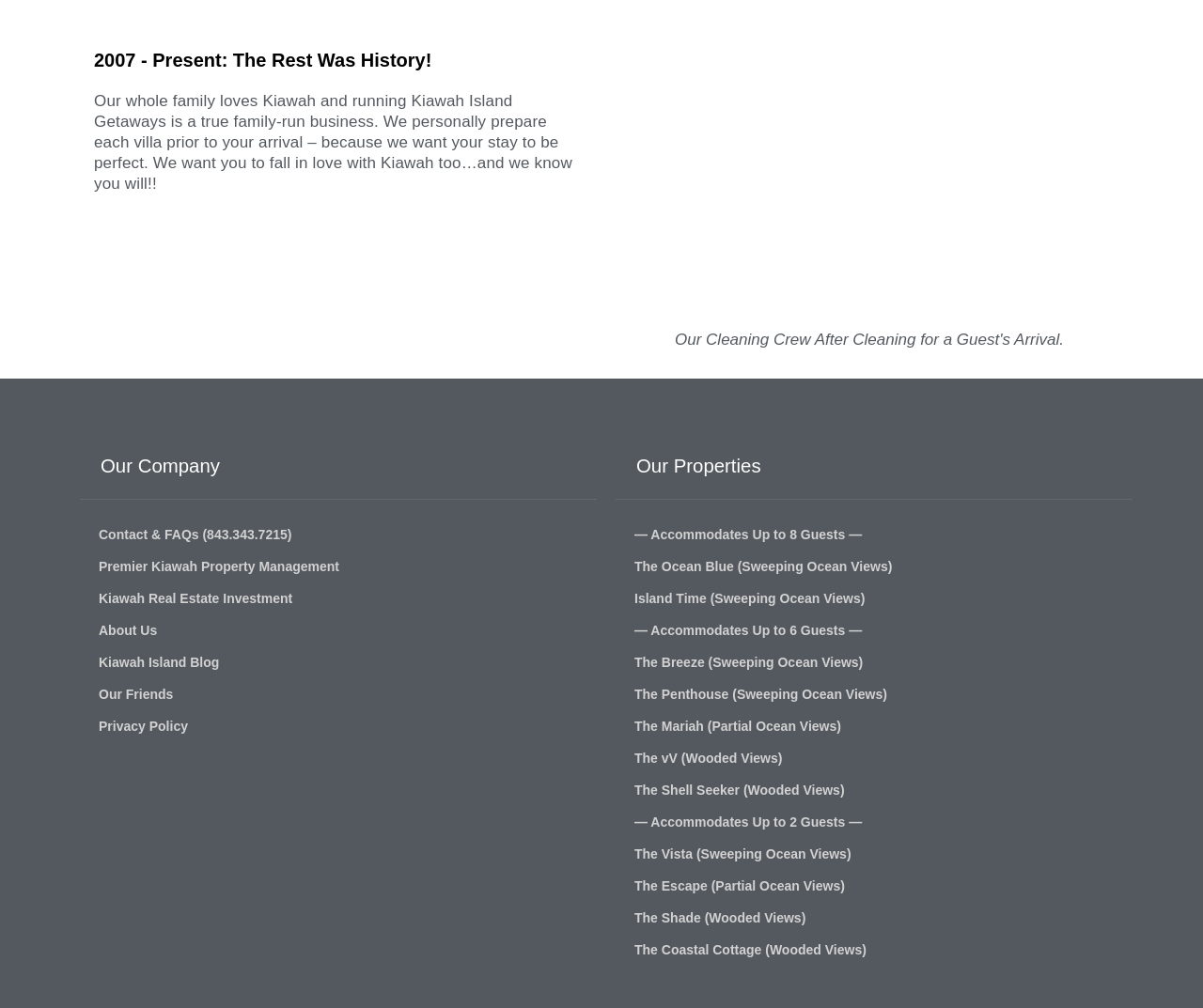How many guests can 'The Ocean Blue' accommodate?
Ensure your answer is thorough and detailed.

The webpage lists 'The Ocean Blue' as one of the properties, and its description includes '— Accommodates Up to 8 Guests —', indicating that it can accommodate up to 8 guests.